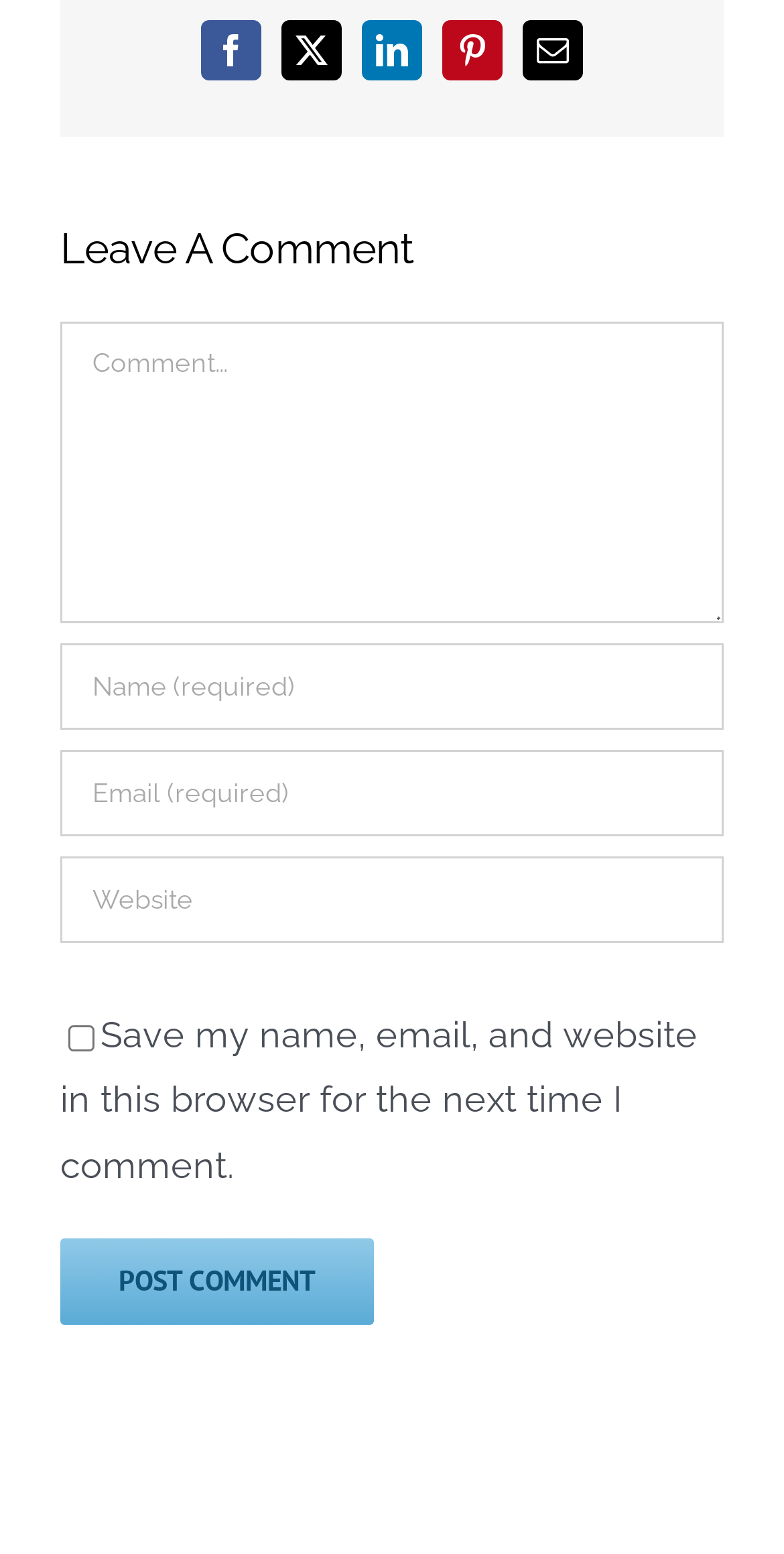Please determine the bounding box coordinates for the element that should be clicked to follow these instructions: "Click Post Comment button".

[0.077, 0.797, 0.477, 0.853]